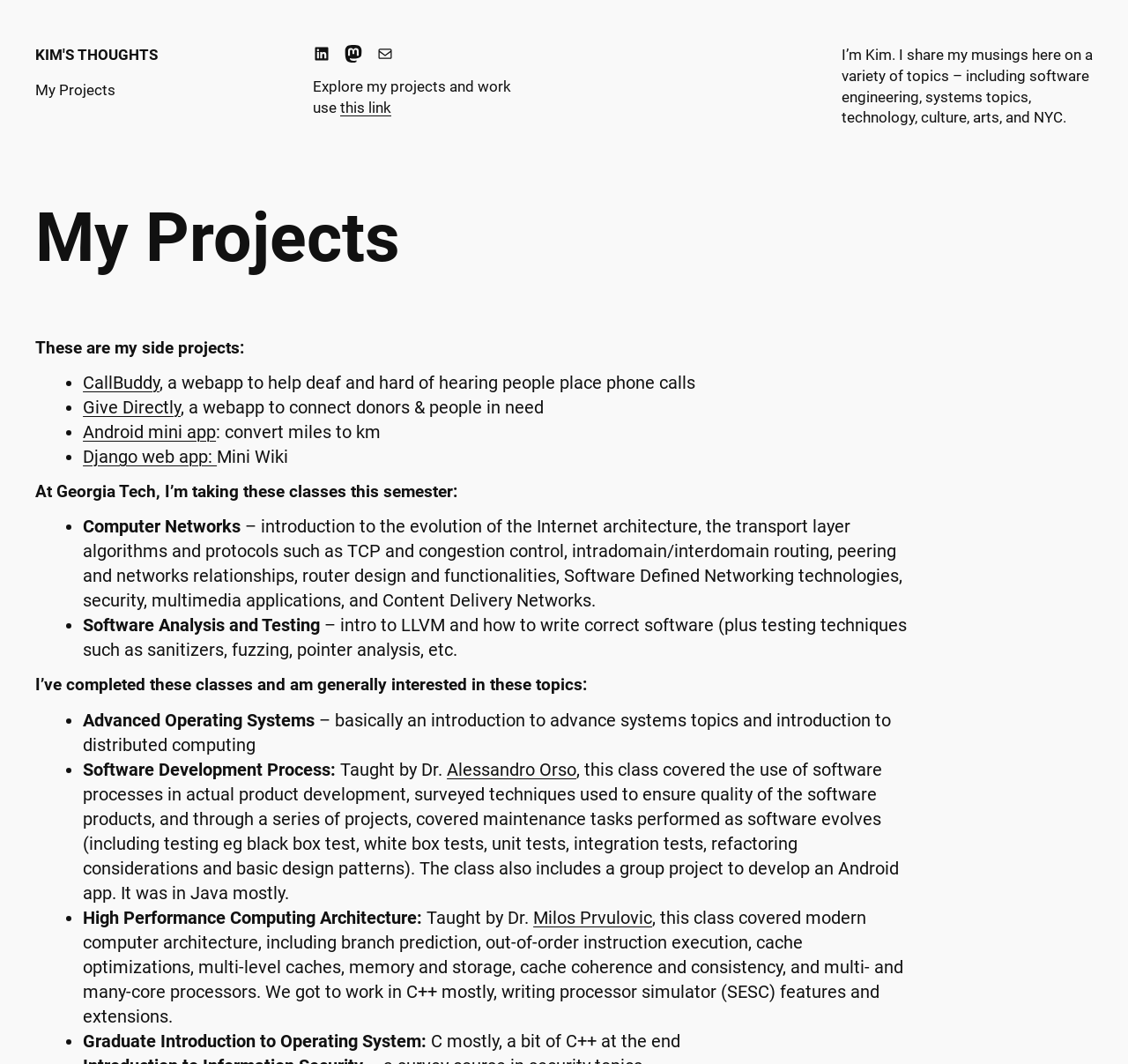Bounding box coordinates are specified in the format (top-left x, top-left y, bottom-right x, bottom-right y). All values are floating point numbers bounded between 0 and 1. Please provide the bounding box coordinate of the region this sentence describes: Fire Safety UK

None